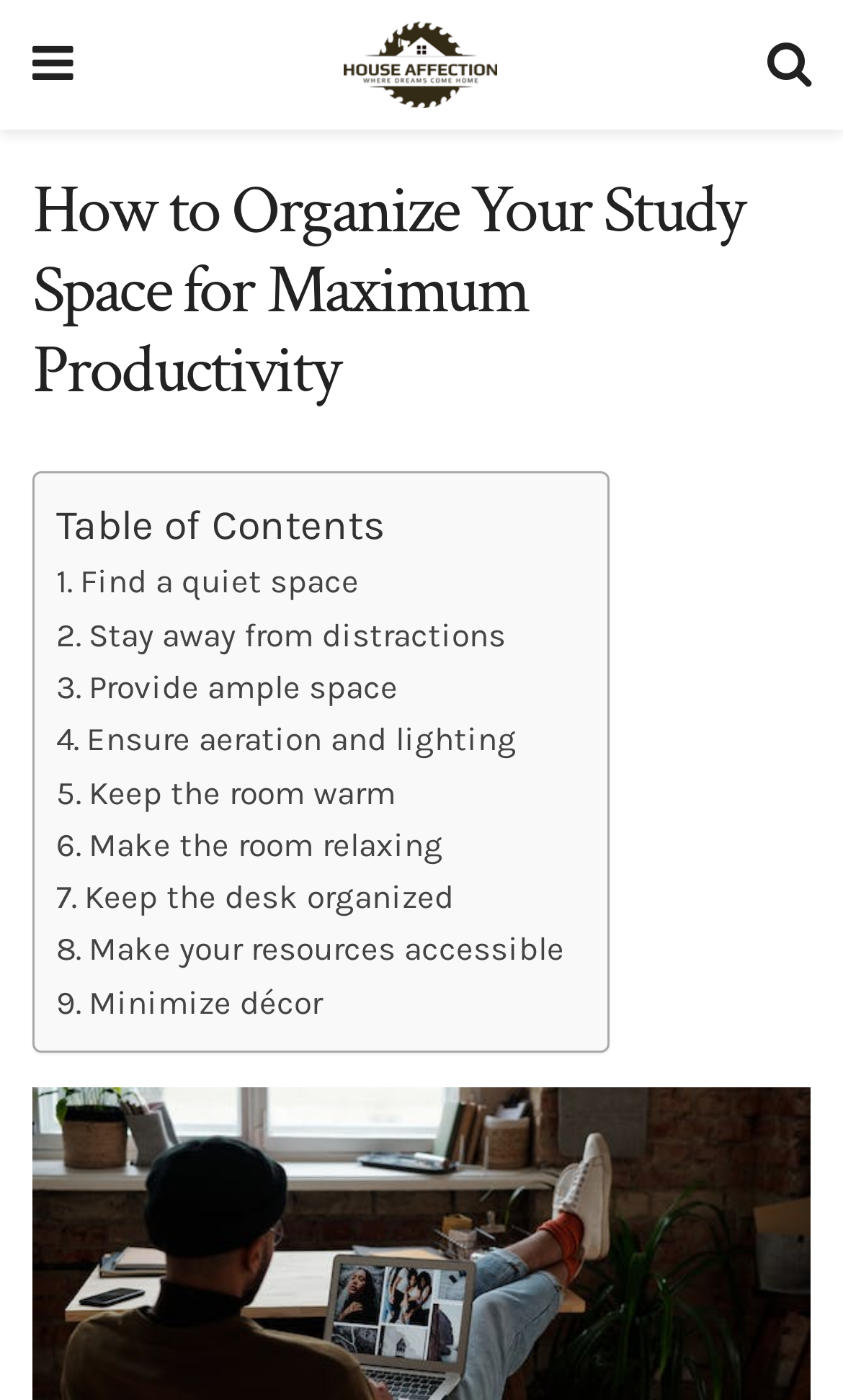Specify the bounding box coordinates of the area that needs to be clicked to achieve the following instruction: "Go to the table of contents".

[0.067, 0.357, 0.456, 0.393]